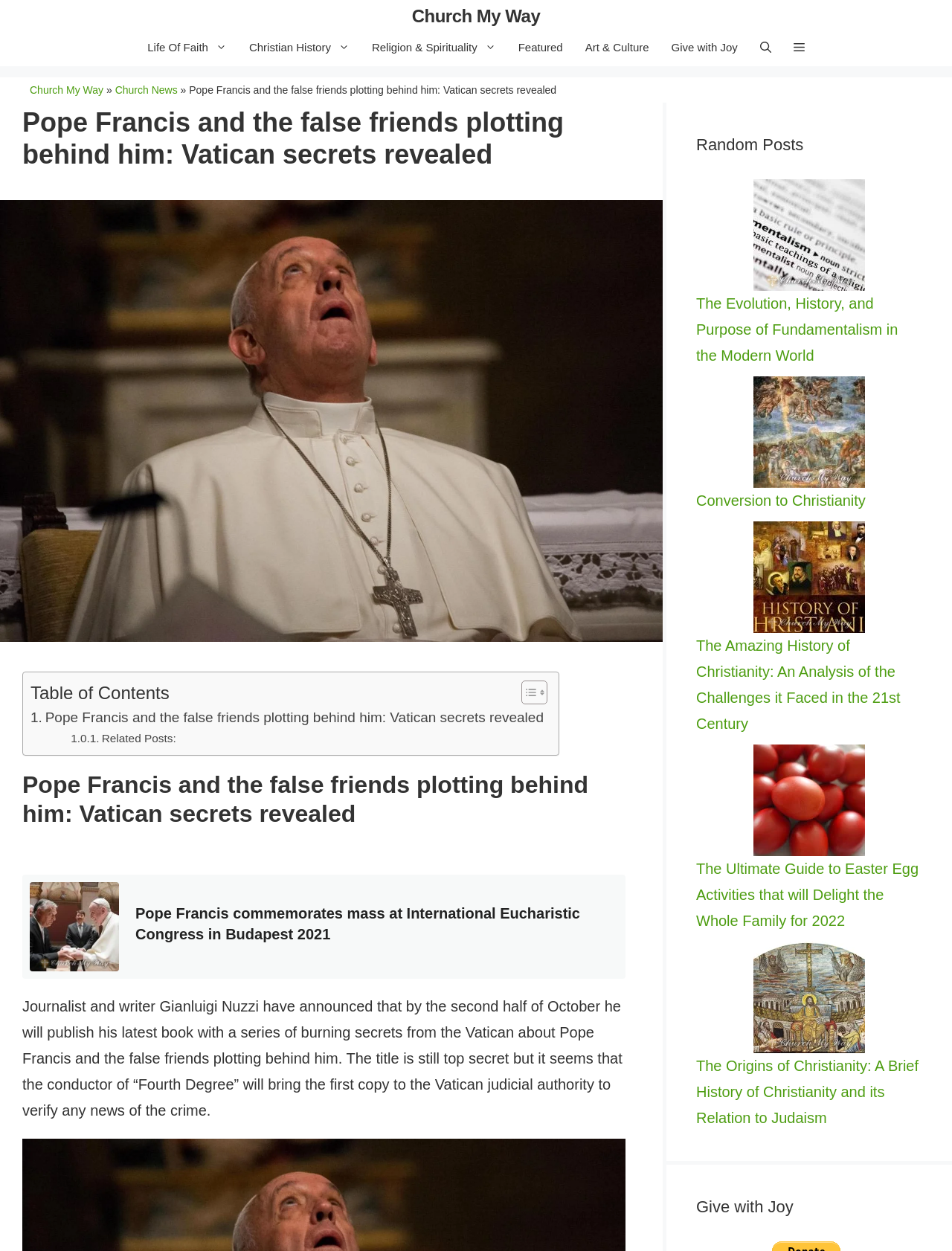Could you determine the bounding box coordinates of the clickable element to complete the instruction: "Toggle the table of contents"? Provide the coordinates as four float numbers between 0 and 1, i.e., [left, top, right, bottom].

[0.536, 0.543, 0.571, 0.564]